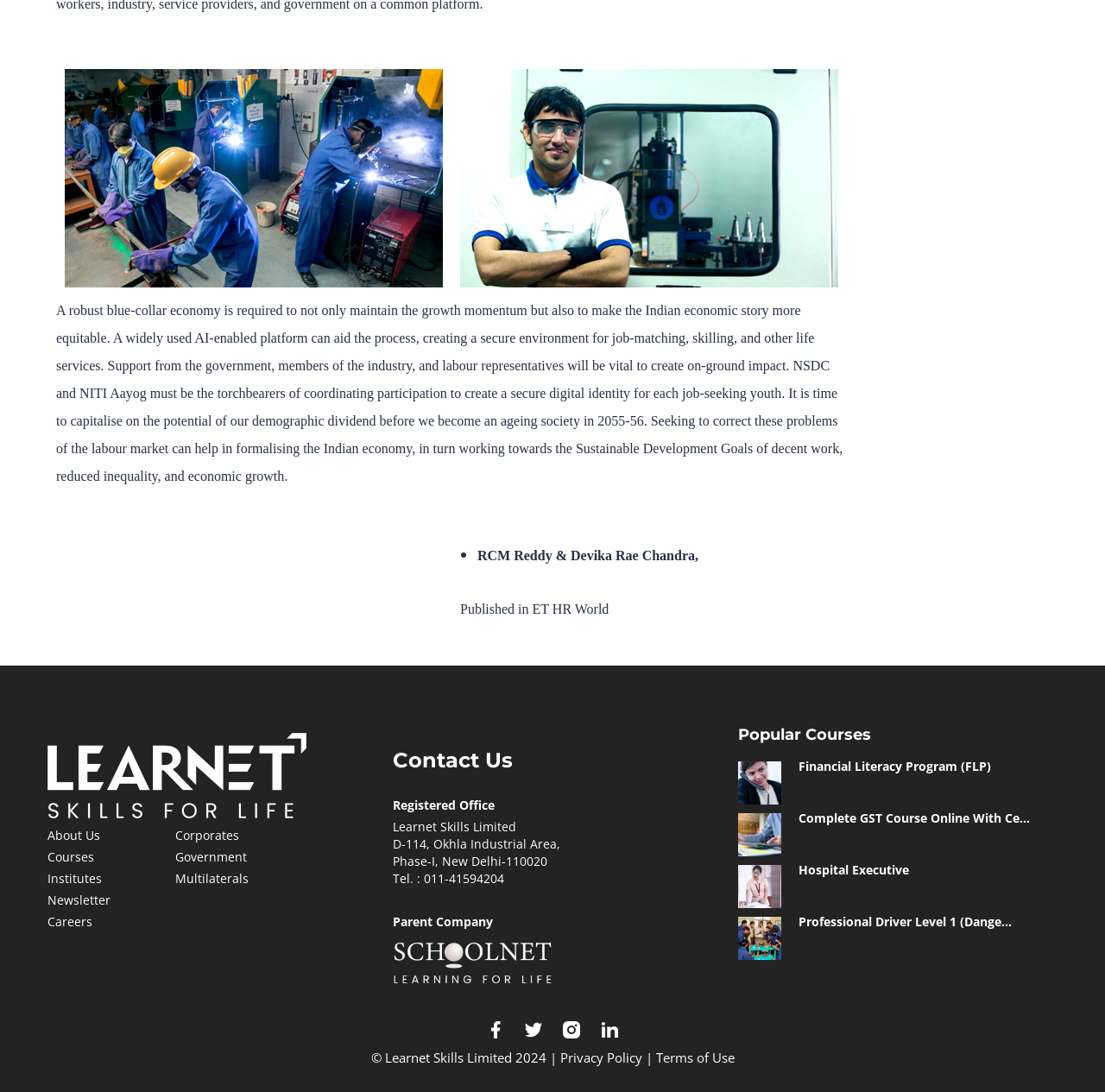Identify the bounding box coordinates necessary to click and complete the given instruction: "Click the 'About Us' link".

[0.043, 0.757, 0.091, 0.773]